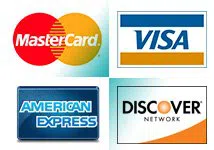Where are the emergency eviction services provided?
Please provide a comprehensive answer based on the visual information in the image.

The image is related to the Houston-Master-Lock-Key service, which provides emergency eviction services in Houston, TX, and the credit card logos are displayed to facilitate transactions for these services.